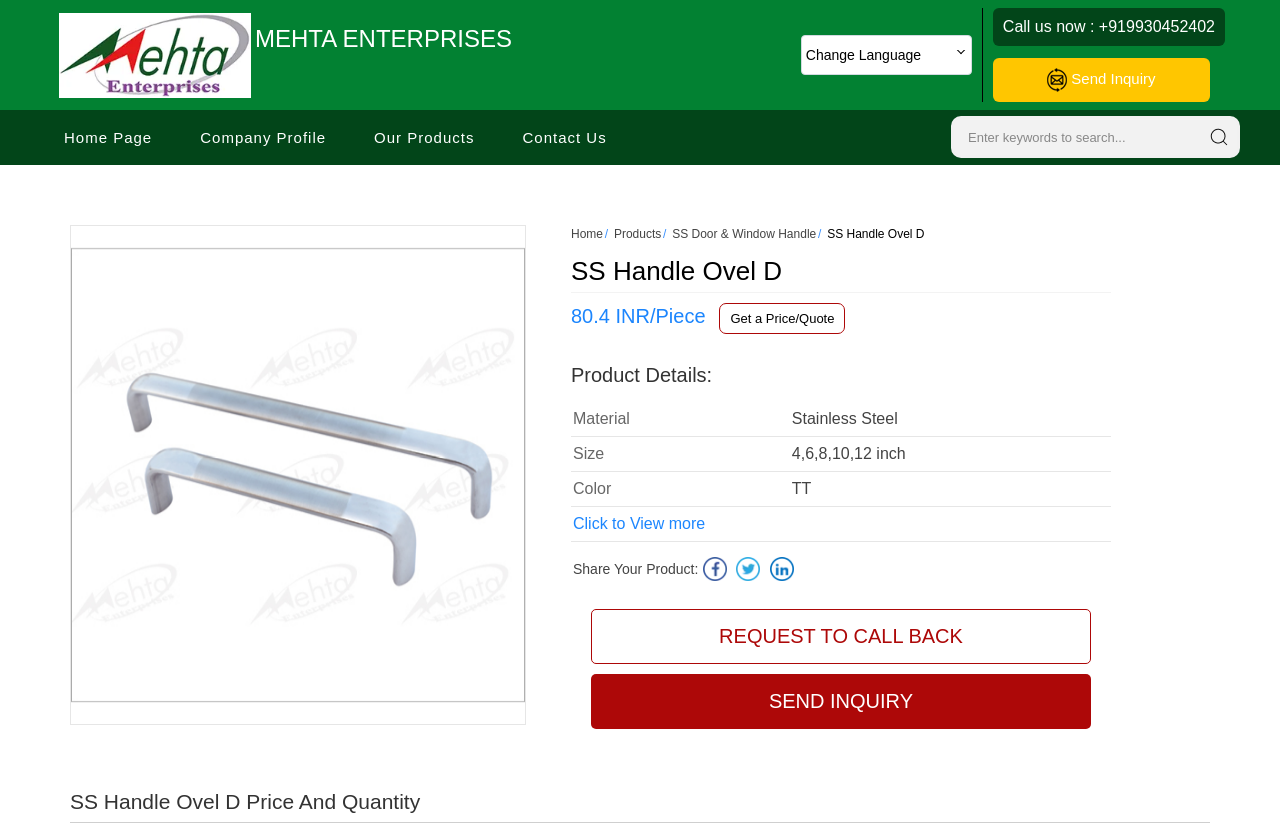Please identify the bounding box coordinates of the area that needs to be clicked to follow this instruction: "Click on the company profile link".

[0.138, 0.133, 0.274, 0.2]